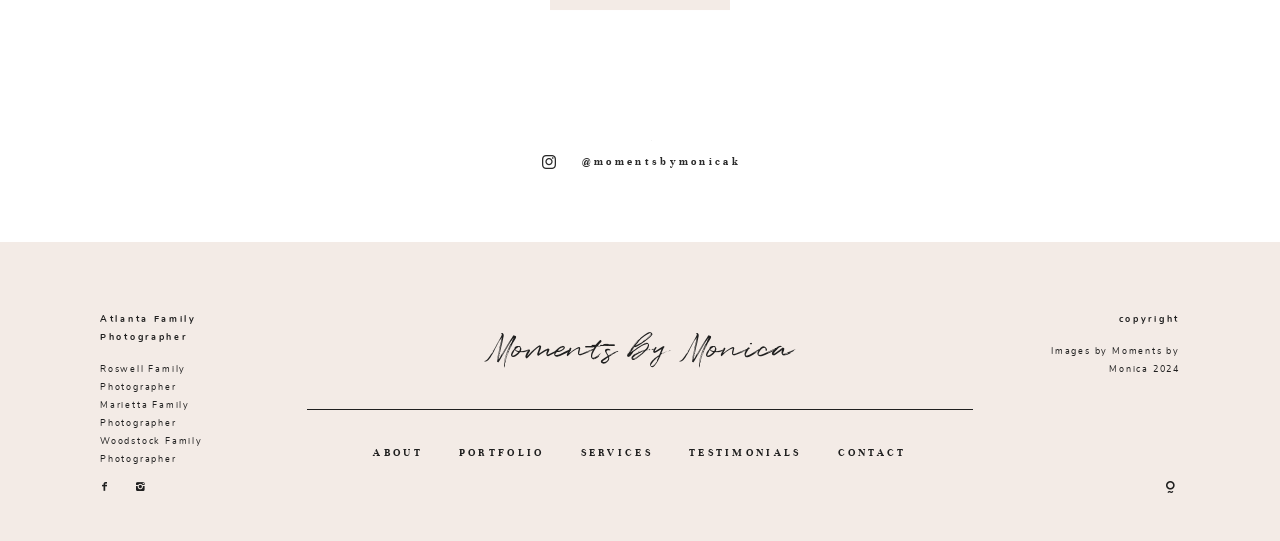What is the name of the photographer's business?
Provide a well-explained and detailed answer to the question.

The name of the photographer's business can be found in the link 'Moments by Monica' and also in the text 'Images by Moments by Monica 2024' which suggests that Moments by Monica is the business entity that owns the images.